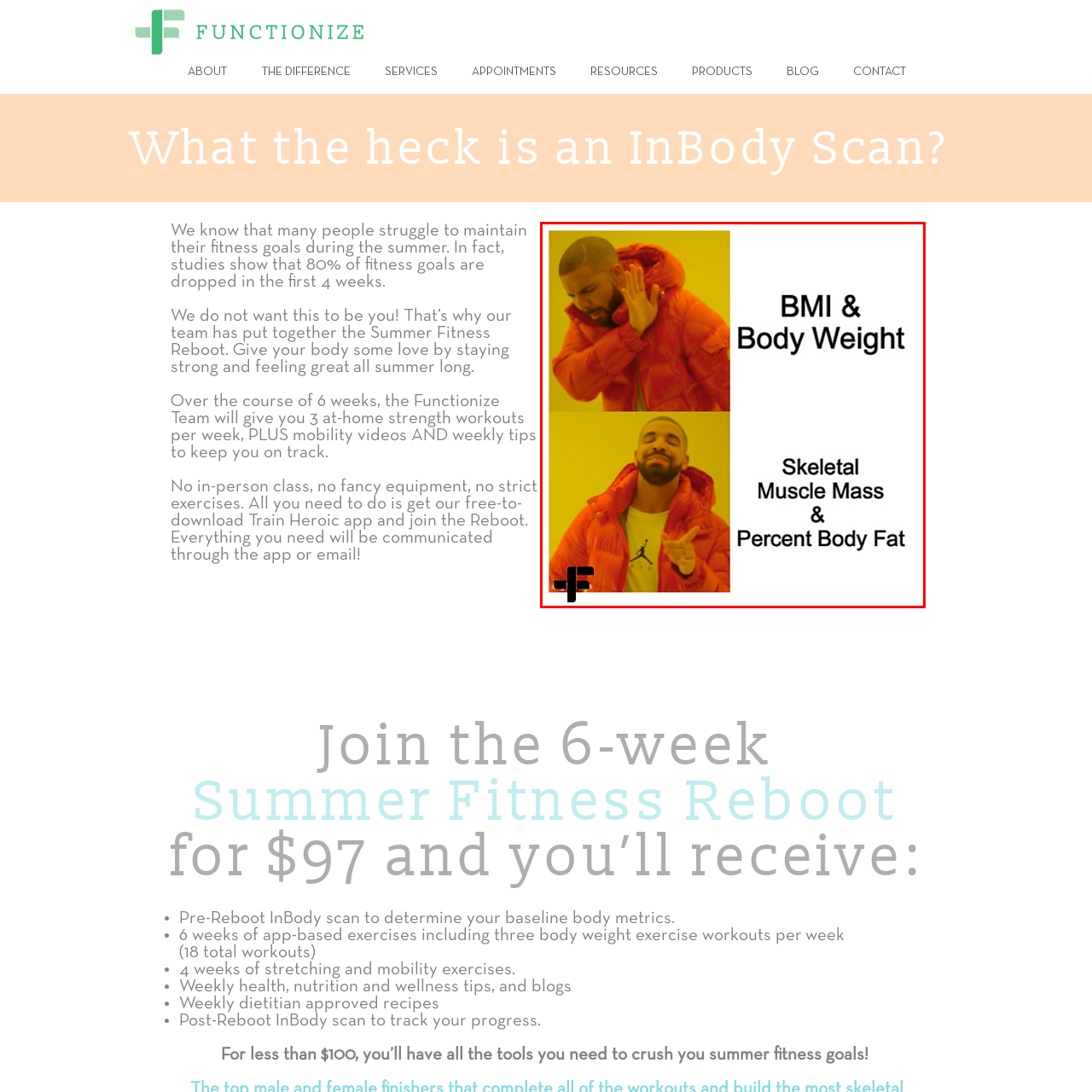Focus on the area highlighted by the red bounding box and give a thorough response to the following question, drawing from the image: How many hands is the man raising in the bottom panel?

In the bottom panel, the man is shown smiling and approvingly raising both of his hands, indicating his enthusiasm and support for the concept of 'Skeletal Muscle Mass & Percent Body Fat'.